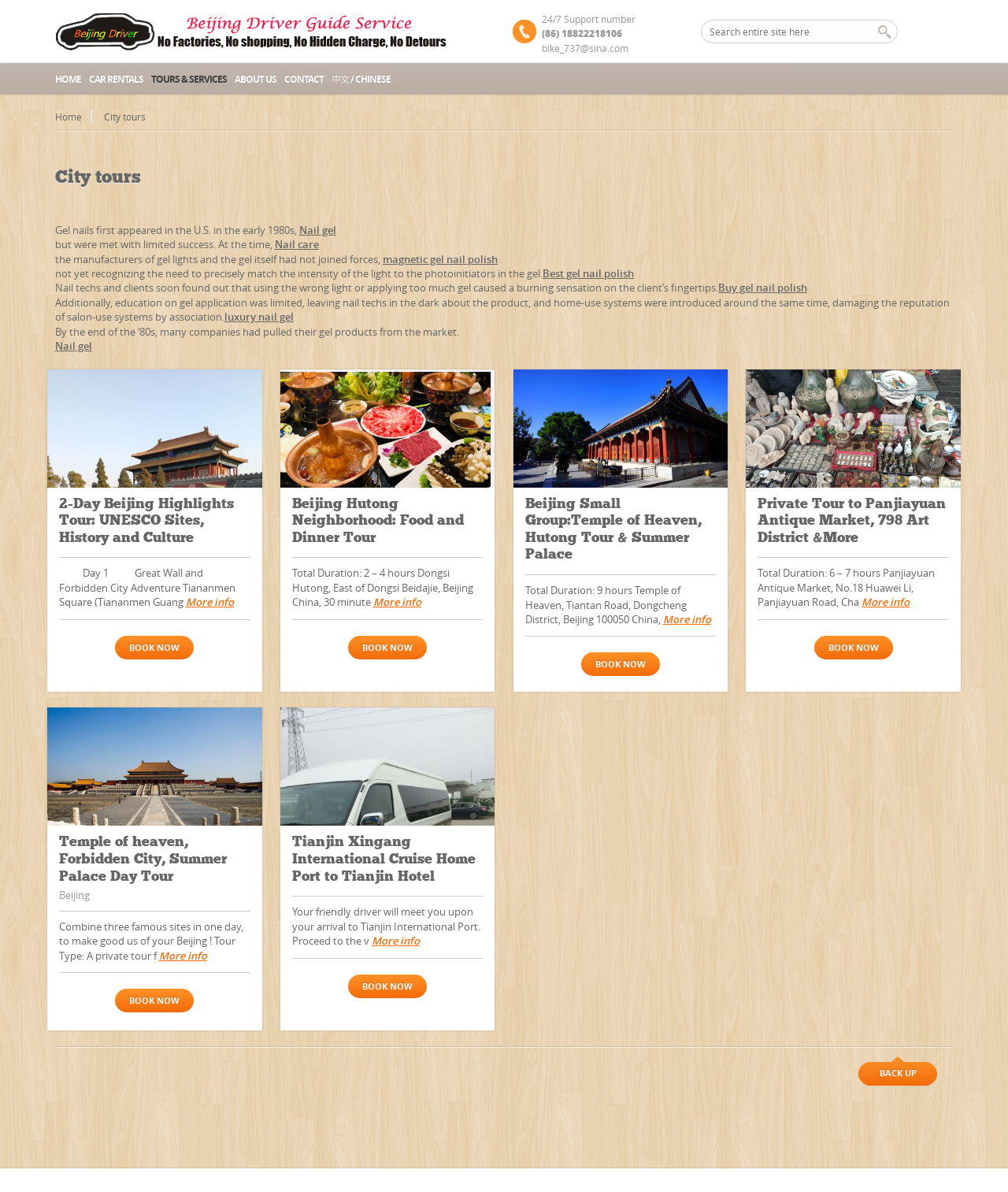Please find the bounding box coordinates of the element that you should click to achieve the following instruction: "Book 2-Day Beijing Highlights Tour". The coordinates should be presented as four float numbers between 0 and 1: [left, top, right, bottom].

[0.114, 0.533, 0.192, 0.553]